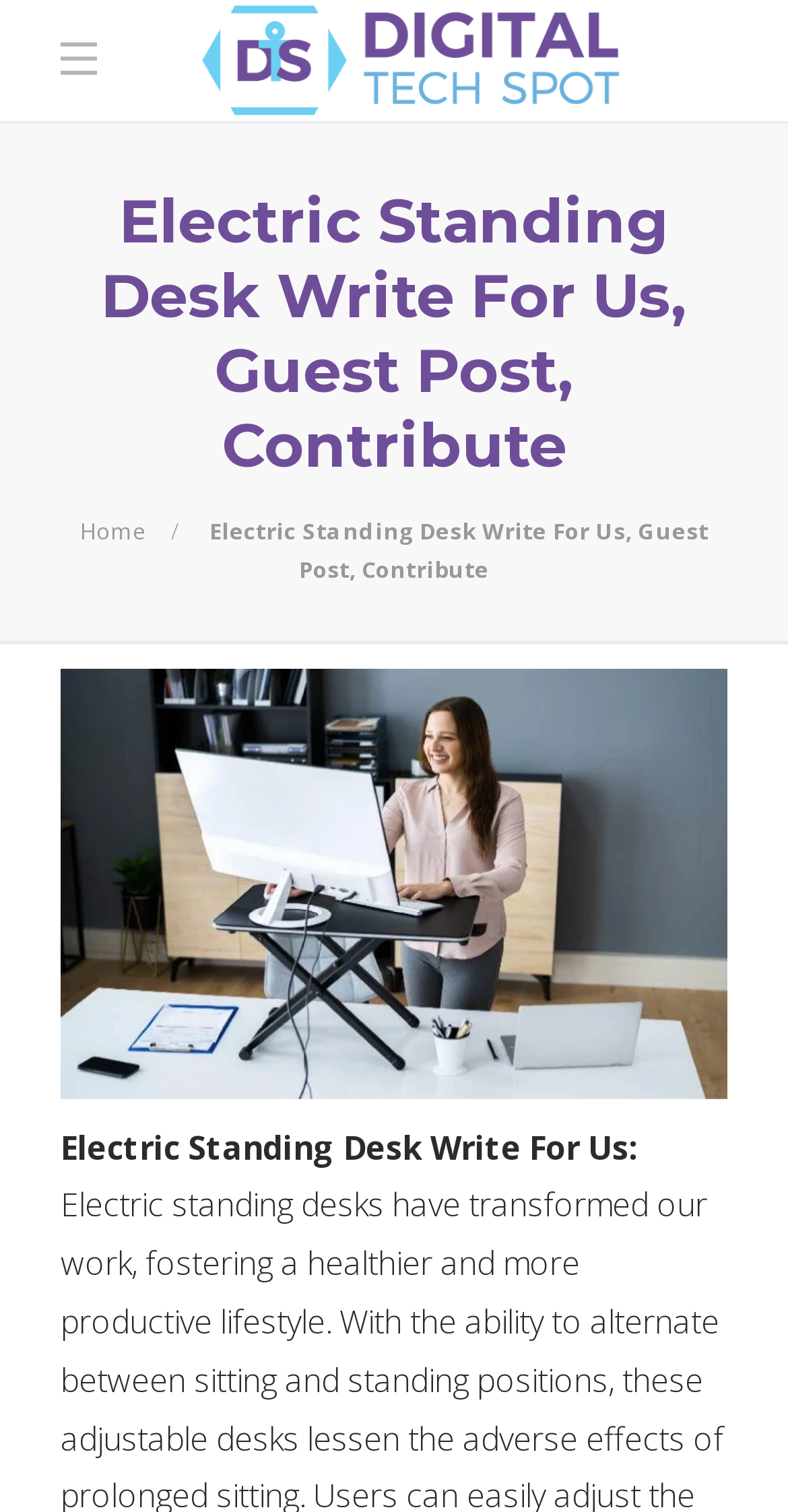How many columns are in the top layout table?
Look at the screenshot and provide an in-depth answer.

The top layout table has a single link element 'Digital Tech Spot' and an image element with the same name, which suggests that there is only one column in the table. The bounding box coordinates of the link element [0.251, 0.0, 0.795, 0.08] and the image element [0.251, 0.0, 0.795, 0.08] also indicate that they occupy the same horizontal space, supporting the conclusion that there is only one column.